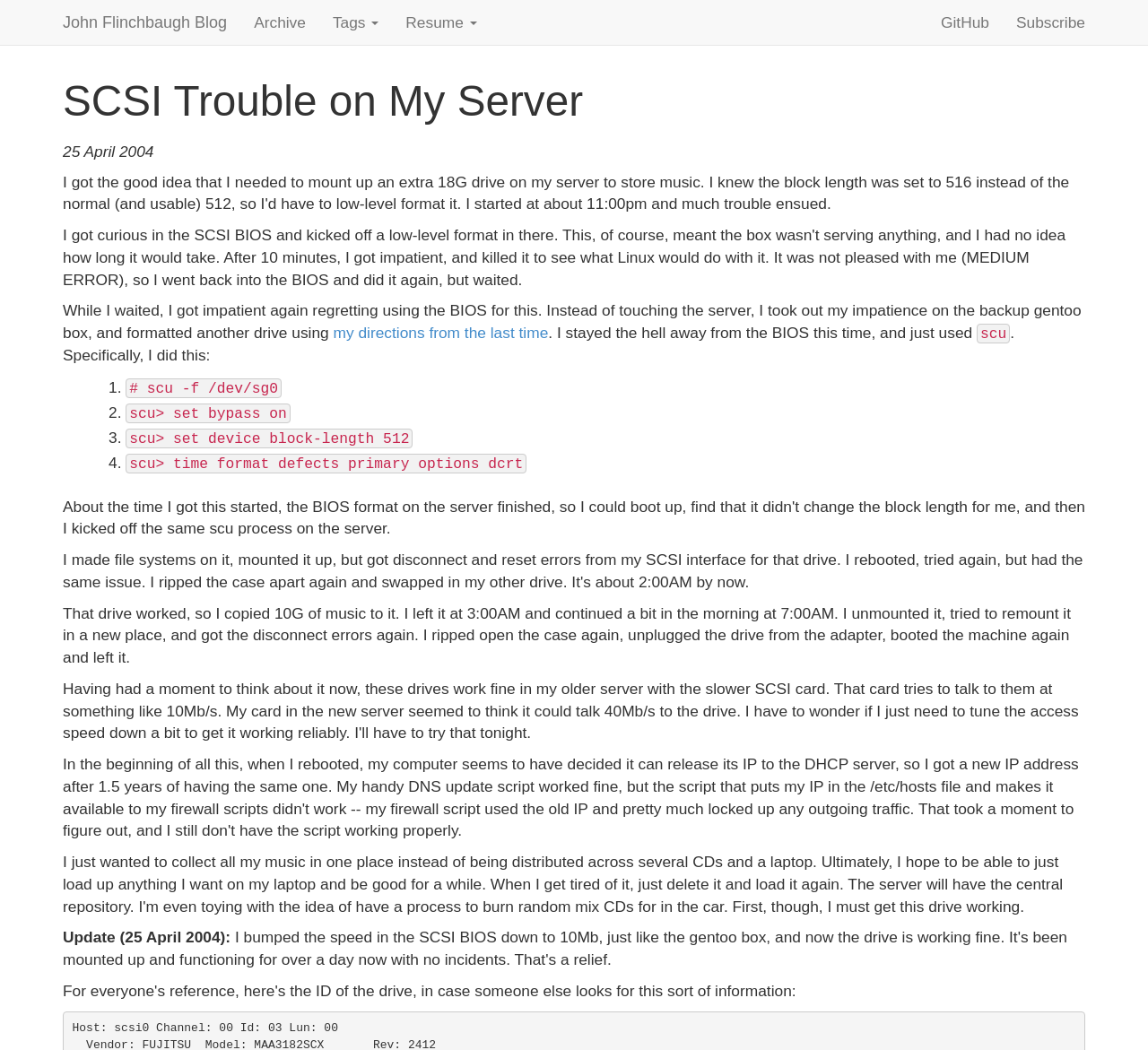What is the author's experience with?
Use the image to answer the question with a single word or phrase.

SCSI trouble